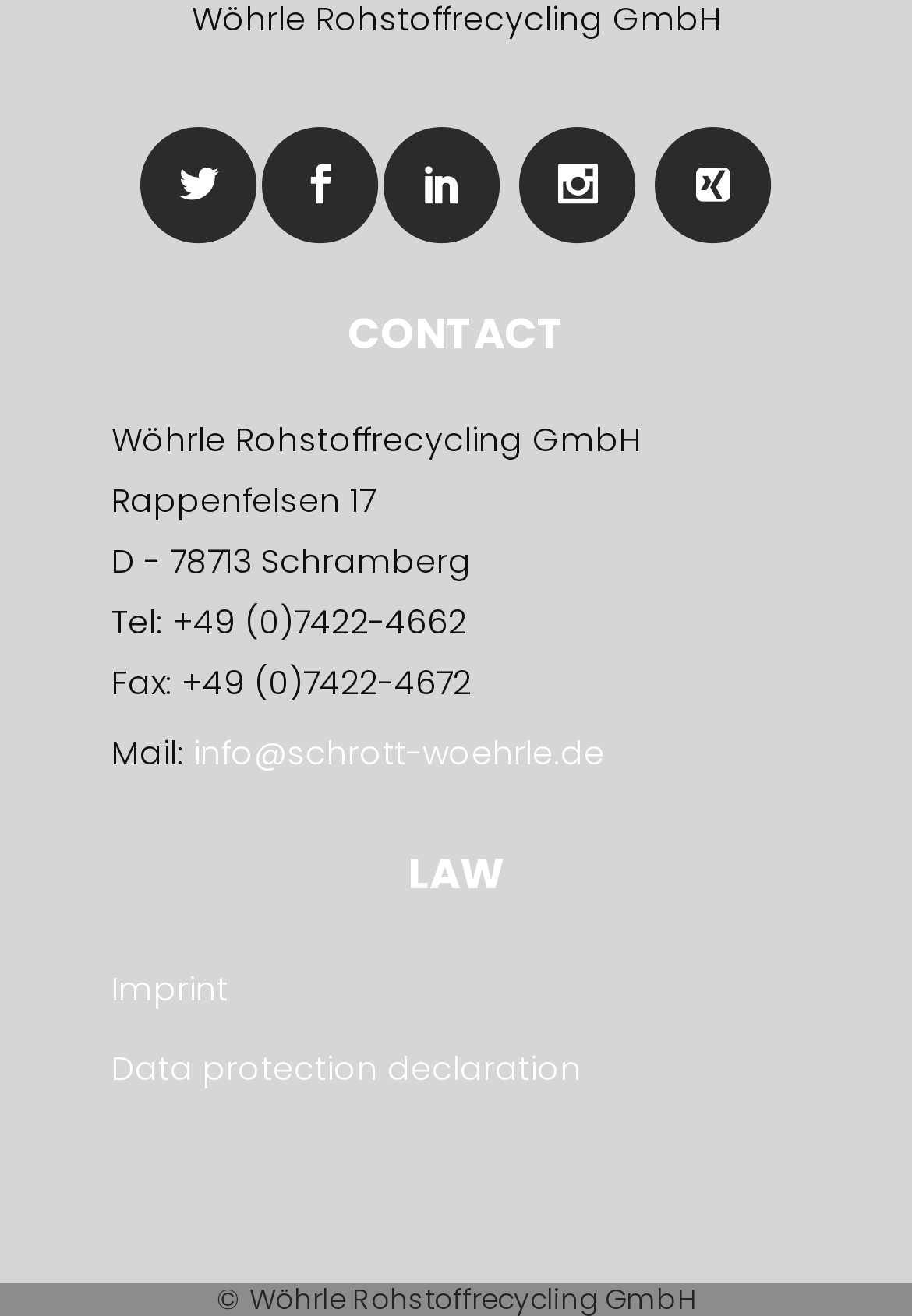How many social media links are there?
Look at the image and answer the question with a single word or phrase.

5